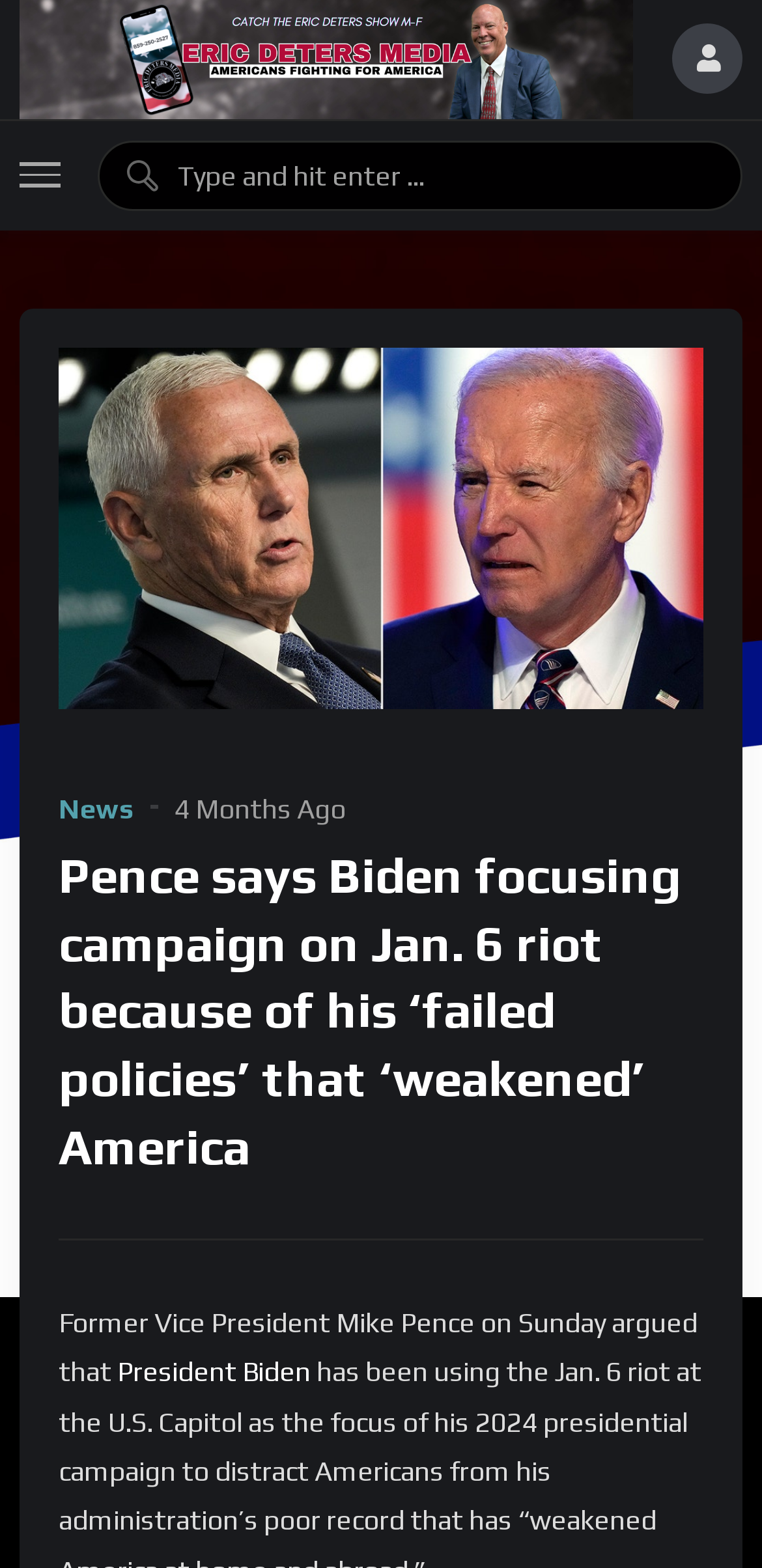Provide the bounding box coordinates of the HTML element described as: "President Biden". The bounding box coordinates should be four float numbers between 0 and 1, i.e., [left, top, right, bottom].

[0.154, 0.865, 0.408, 0.885]